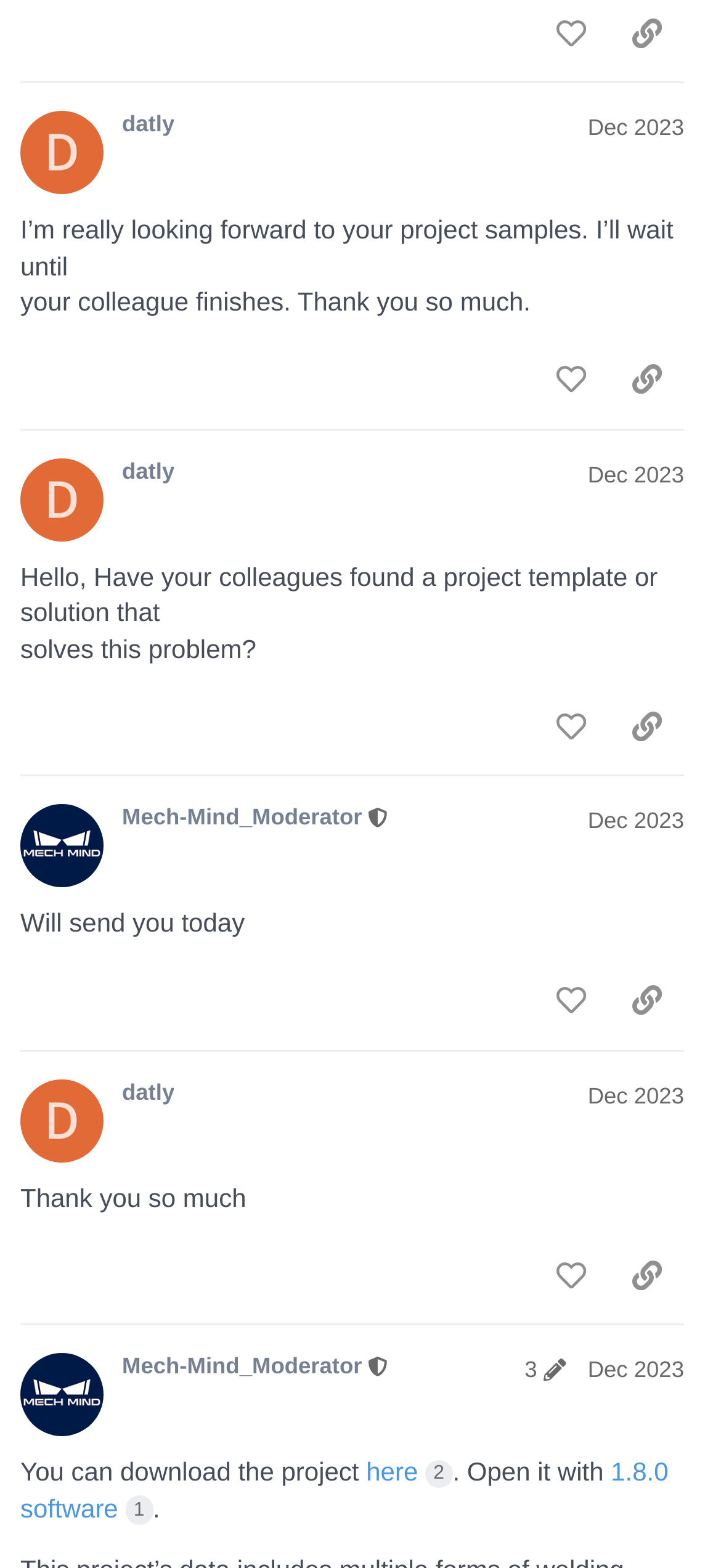Please specify the bounding box coordinates for the clickable region that will help you carry out the instruction: "like this post".

[0.742, 0.001, 0.845, 0.043]